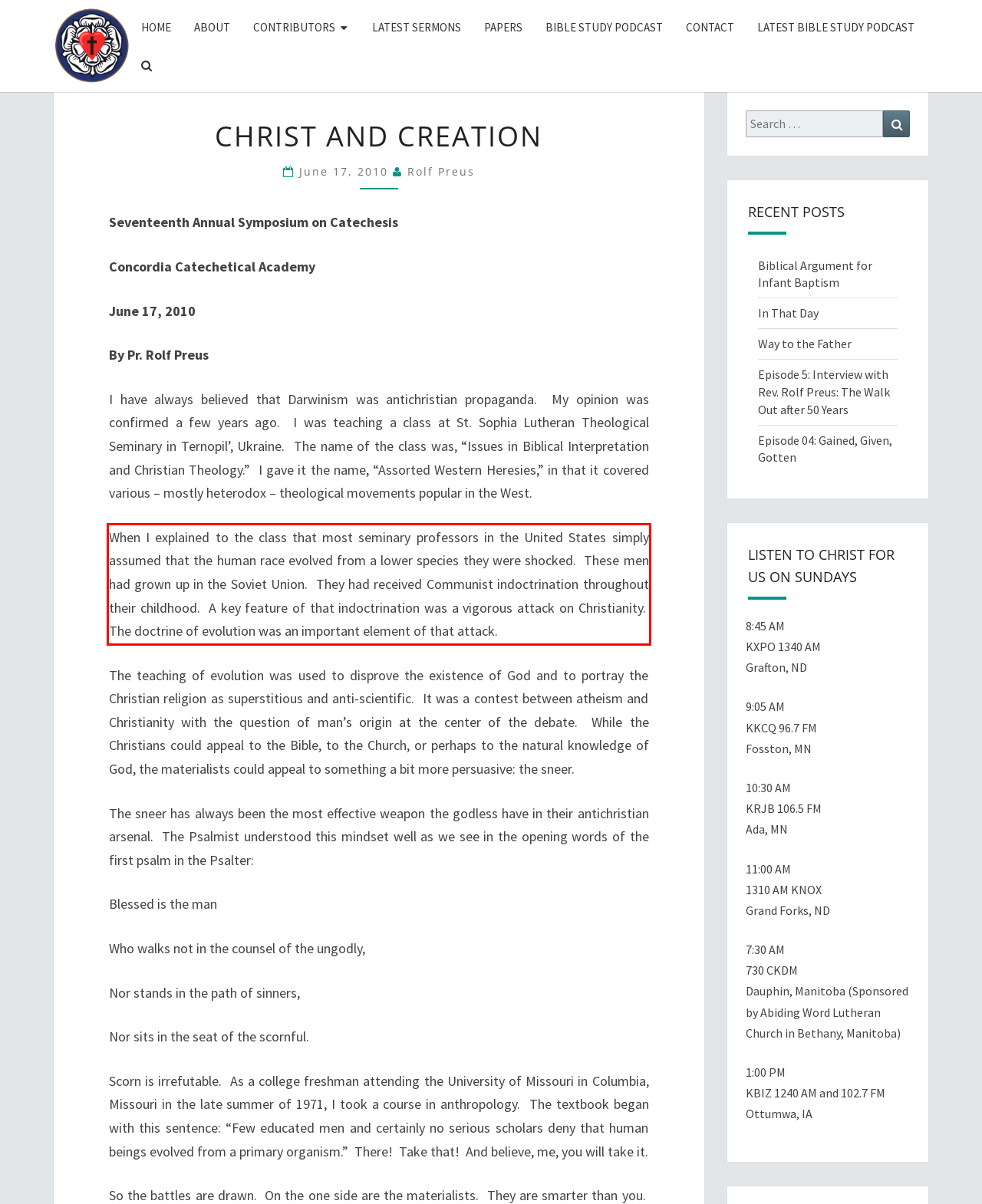Given a screenshot of a webpage containing a red rectangle bounding box, extract and provide the text content found within the red bounding box.

When I explained to the class that most seminary professors in the United States simply assumed that the human race evolved from a lower species they were shocked. These men had grown up in the Soviet Union. They had received Communist indoctrination throughout their childhood. A key feature of that indoctrination was a vigorous attack on Christianity. The doctrine of evolution was an important element of that attack.